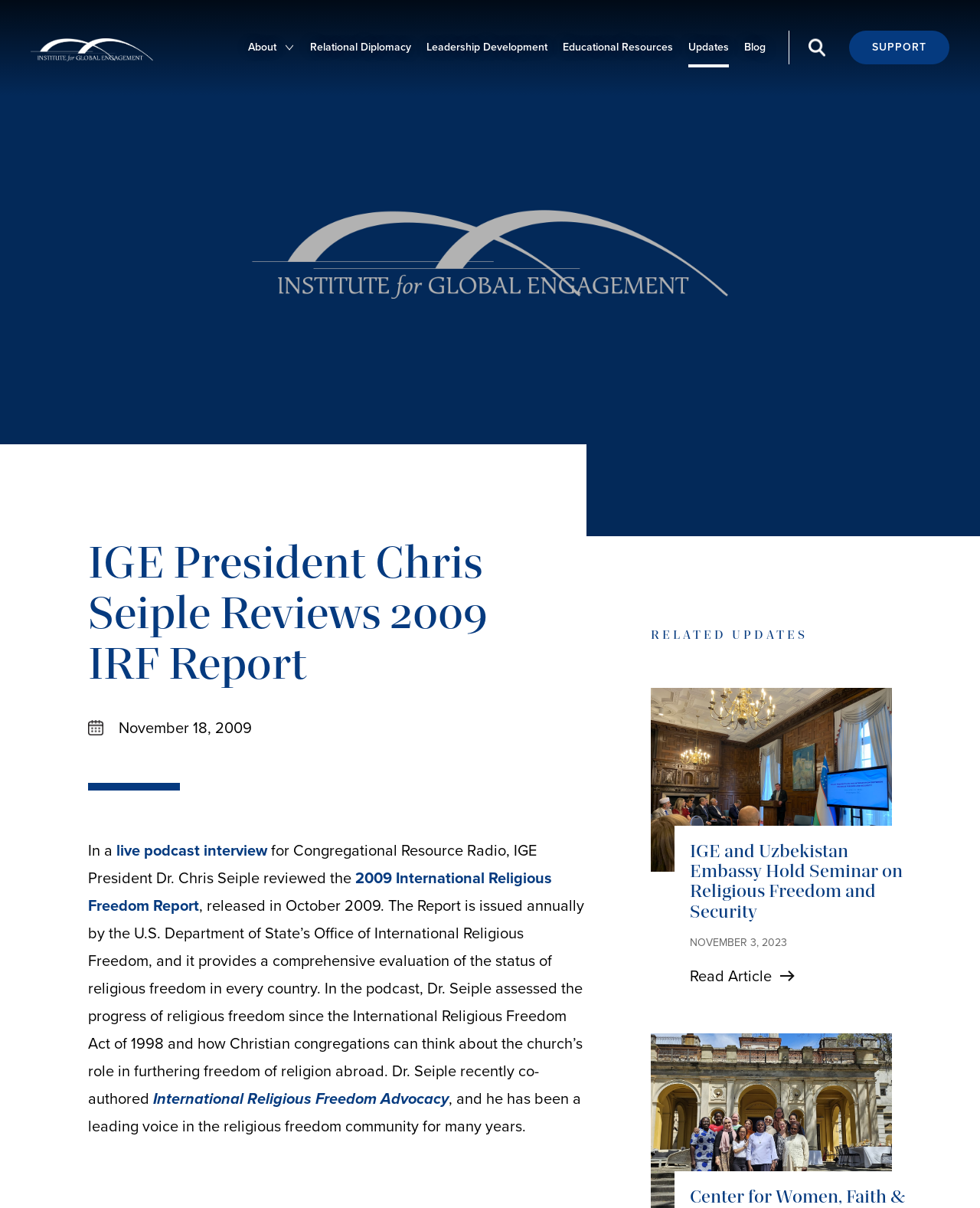What is the topic of the seminar held by IGE and Uzbekistan Embassy?
Respond with a short answer, either a single word or a phrase, based on the image.

Religious Freedom and Security